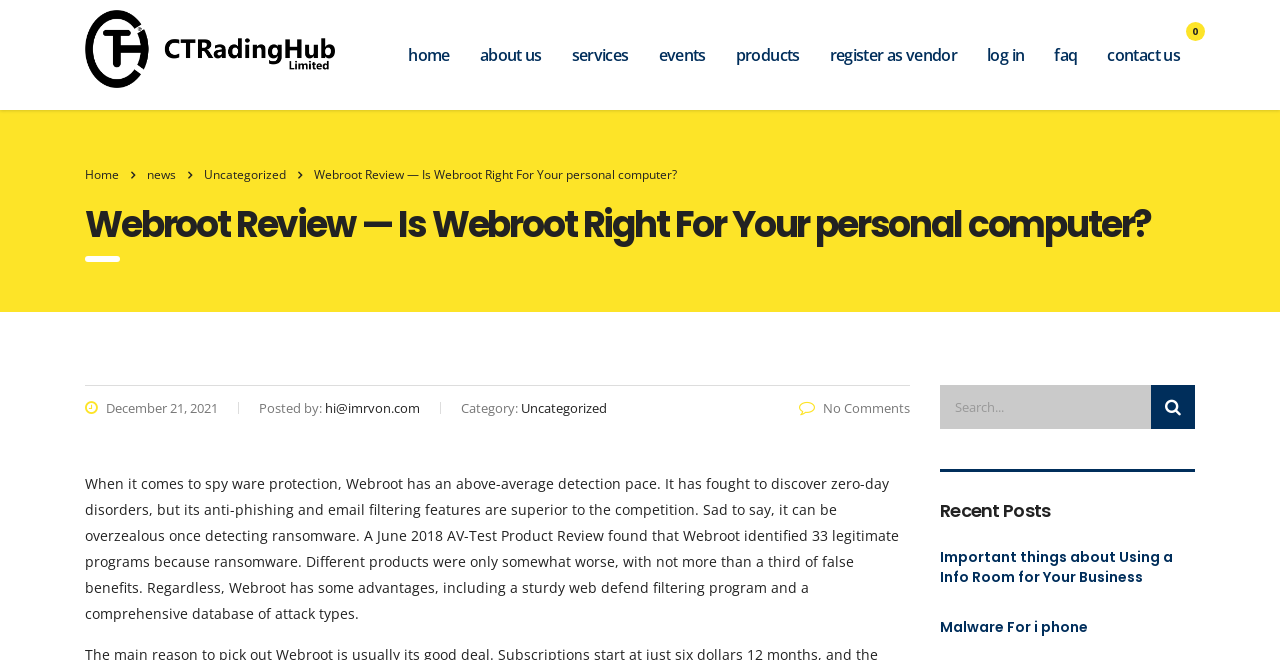Find the bounding box of the element with the following description: "register as vendor". The coordinates must be four float numbers between 0 and 1, formatted as [left, top, right, bottom].

[0.636, 0.05, 0.759, 0.117]